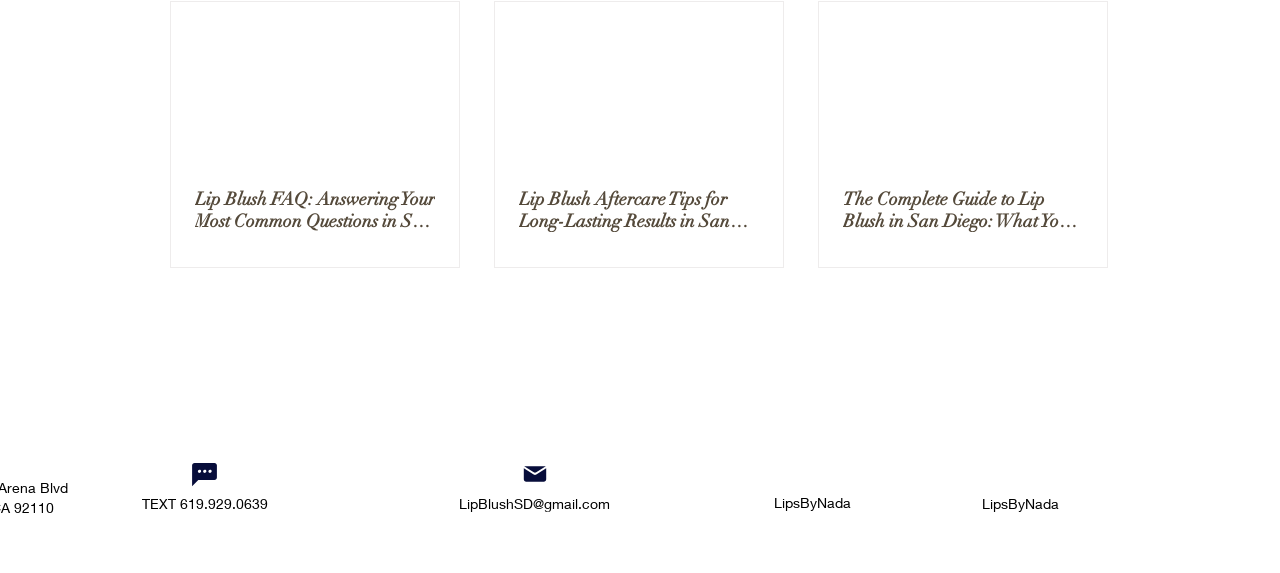Can you pinpoint the bounding box coordinates for the clickable element required for this instruction: "Check the latest news in Business"? The coordinates should be four float numbers between 0 and 1, i.e., [left, top, right, bottom].

None